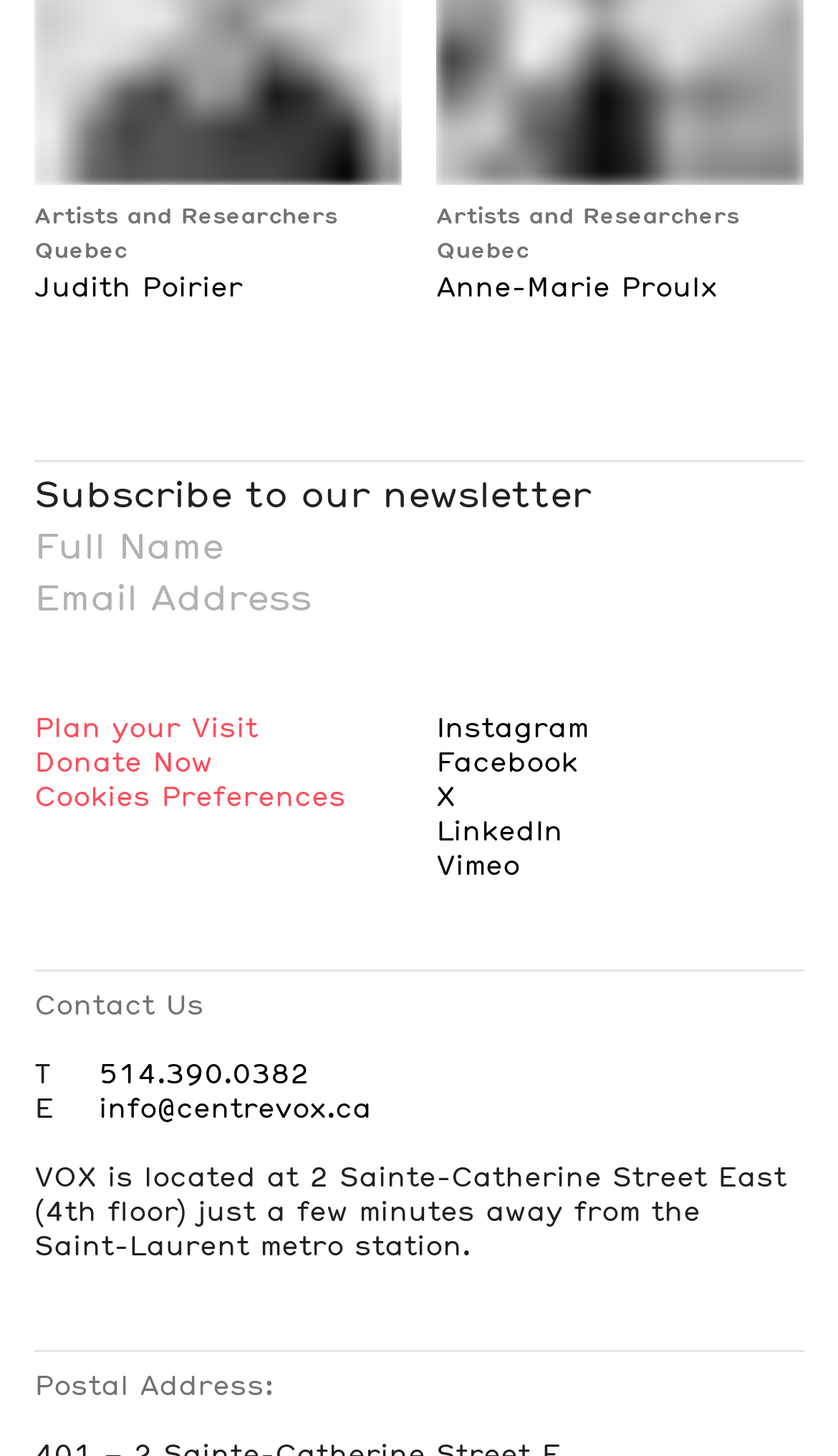What is the email address to contact? Analyze the screenshot and reply with just one word or a short phrase.

info@centrevox.ca